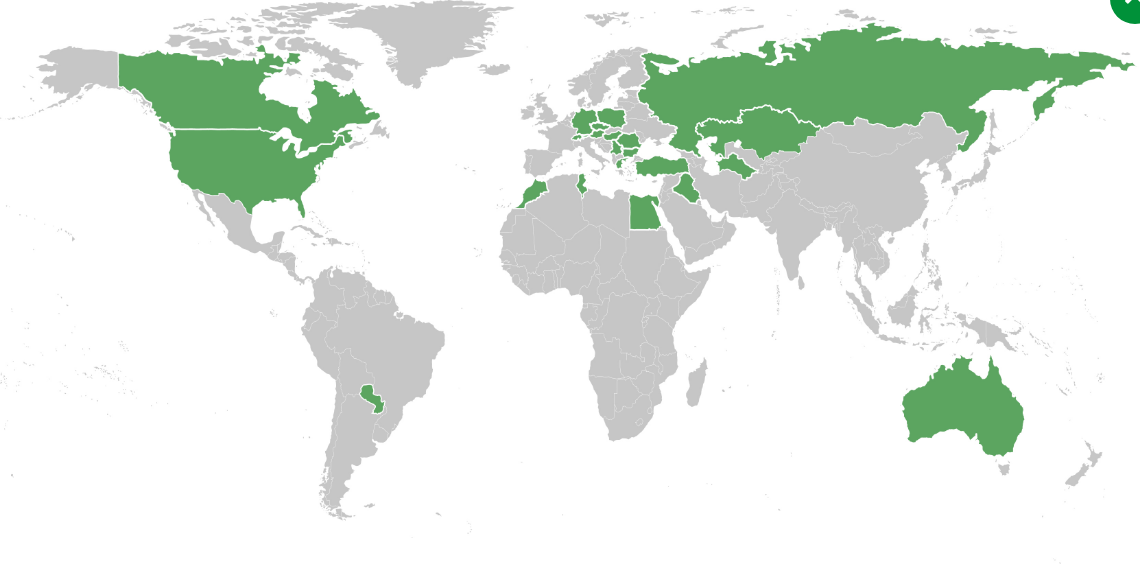Please provide a short answer using a single word or phrase for the question:
What is Nourivit's goal for a circular economy?

Keeping nutrients in circulation